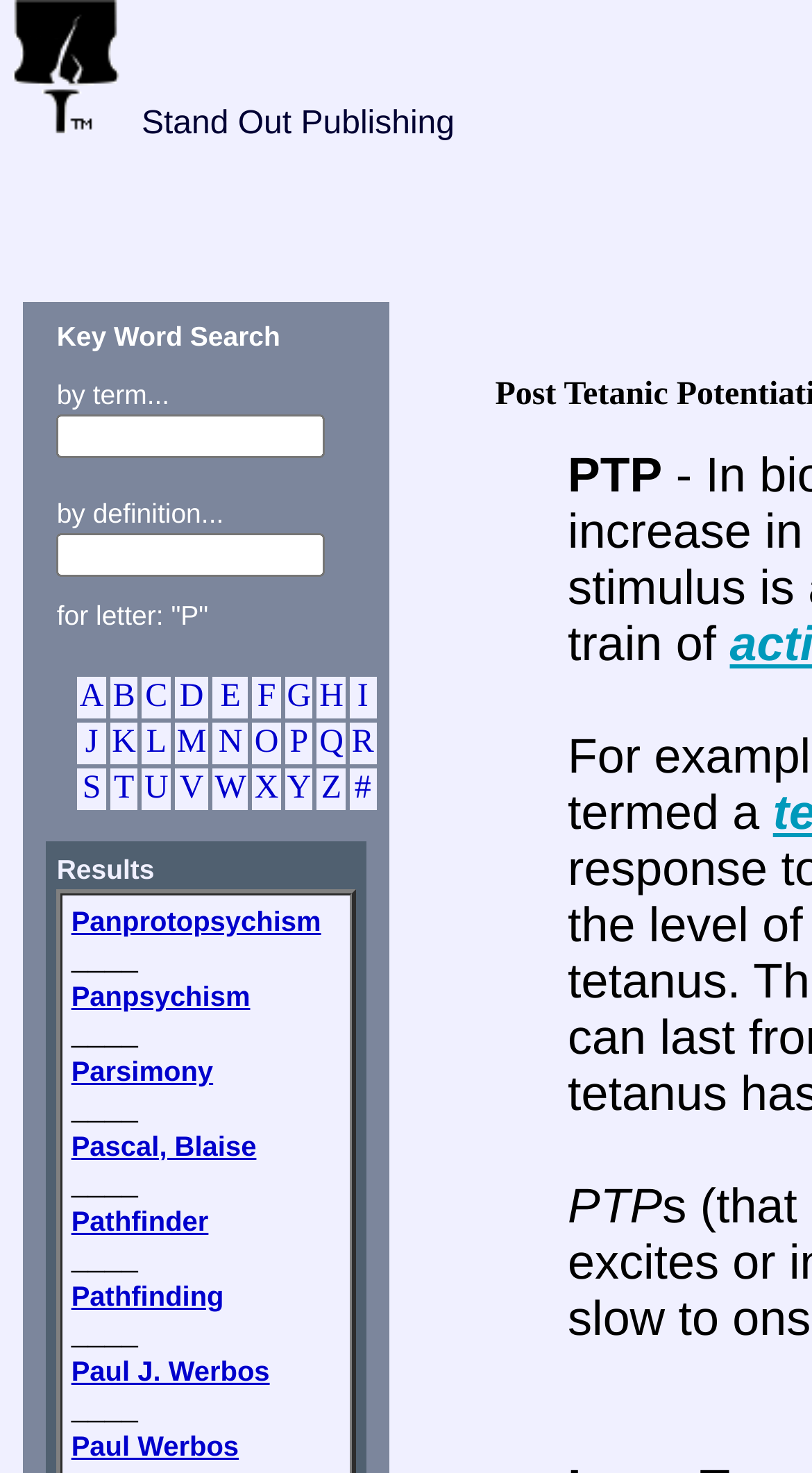Extract the bounding box coordinates of the UI element described: "parent_node: Stand Out Publishing". Provide the coordinates in the format [left, top, right, bottom] with values ranging from 0 to 1.

[0.0, 0.072, 0.164, 0.096]